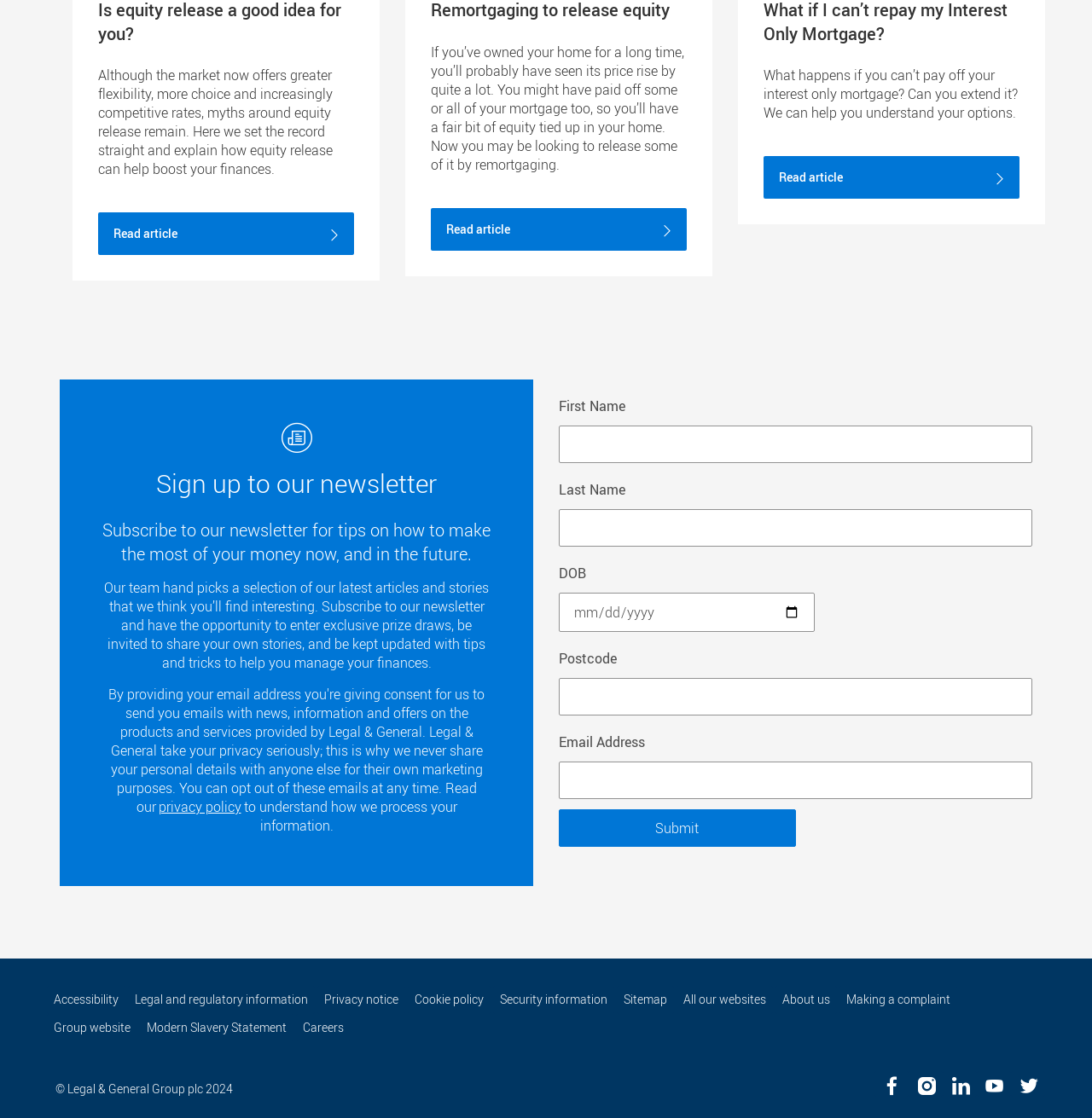What type of articles can be found on this webpage?
Please give a detailed answer to the question using the information shown in the image.

The webpage contains articles related to finance, such as 'What happens if you can’t pay off your interest only mortgage?' and 'If you’ve owned your home for a long time, you’ll probably have seen its price rise by quite a lot.', suggesting that the webpage is focused on financial topics.